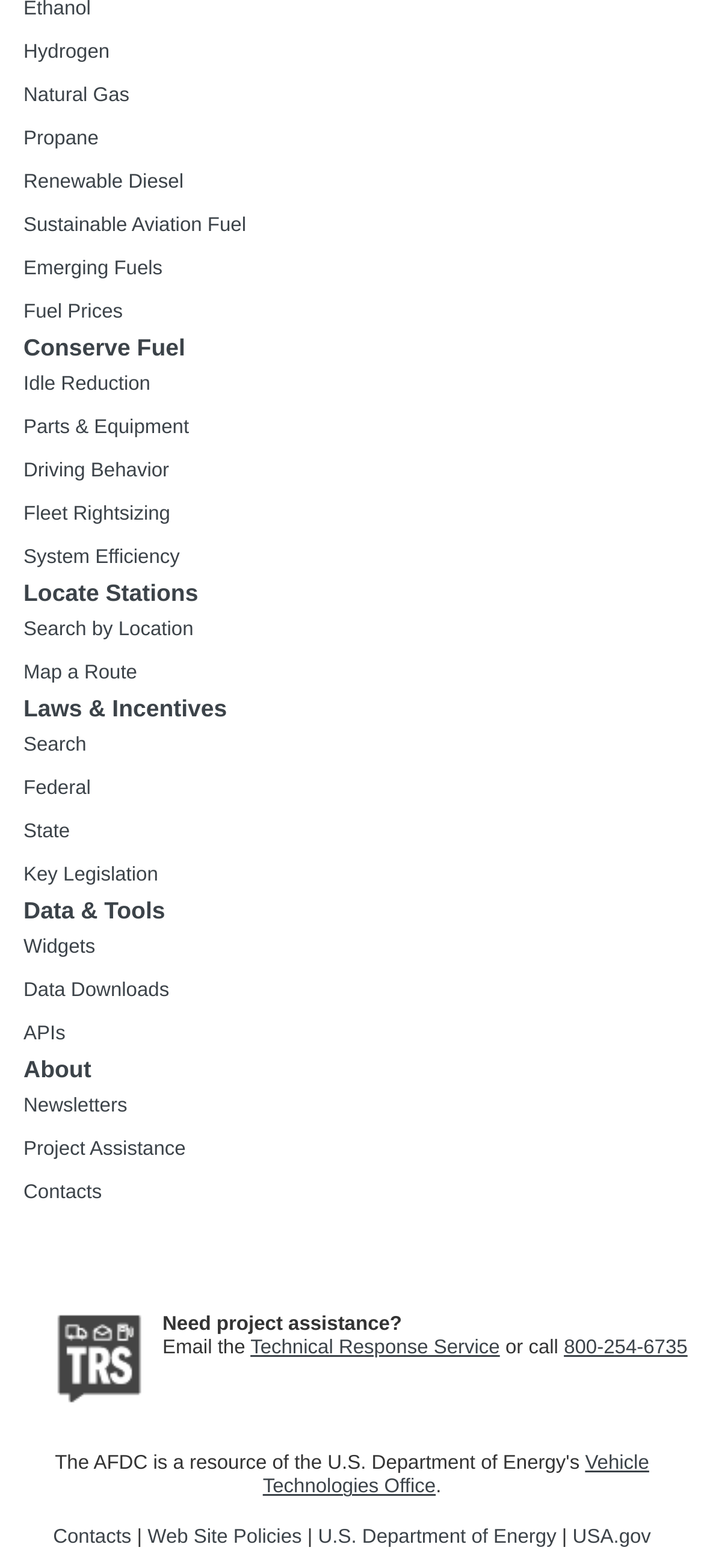Please specify the bounding box coordinates in the format (top-left x, top-left y, bottom-right x, bottom-right y), with values ranging from 0 to 1. Identify the bounding box for the UI component described as follows: APIs

[0.033, 0.652, 0.093, 0.666]